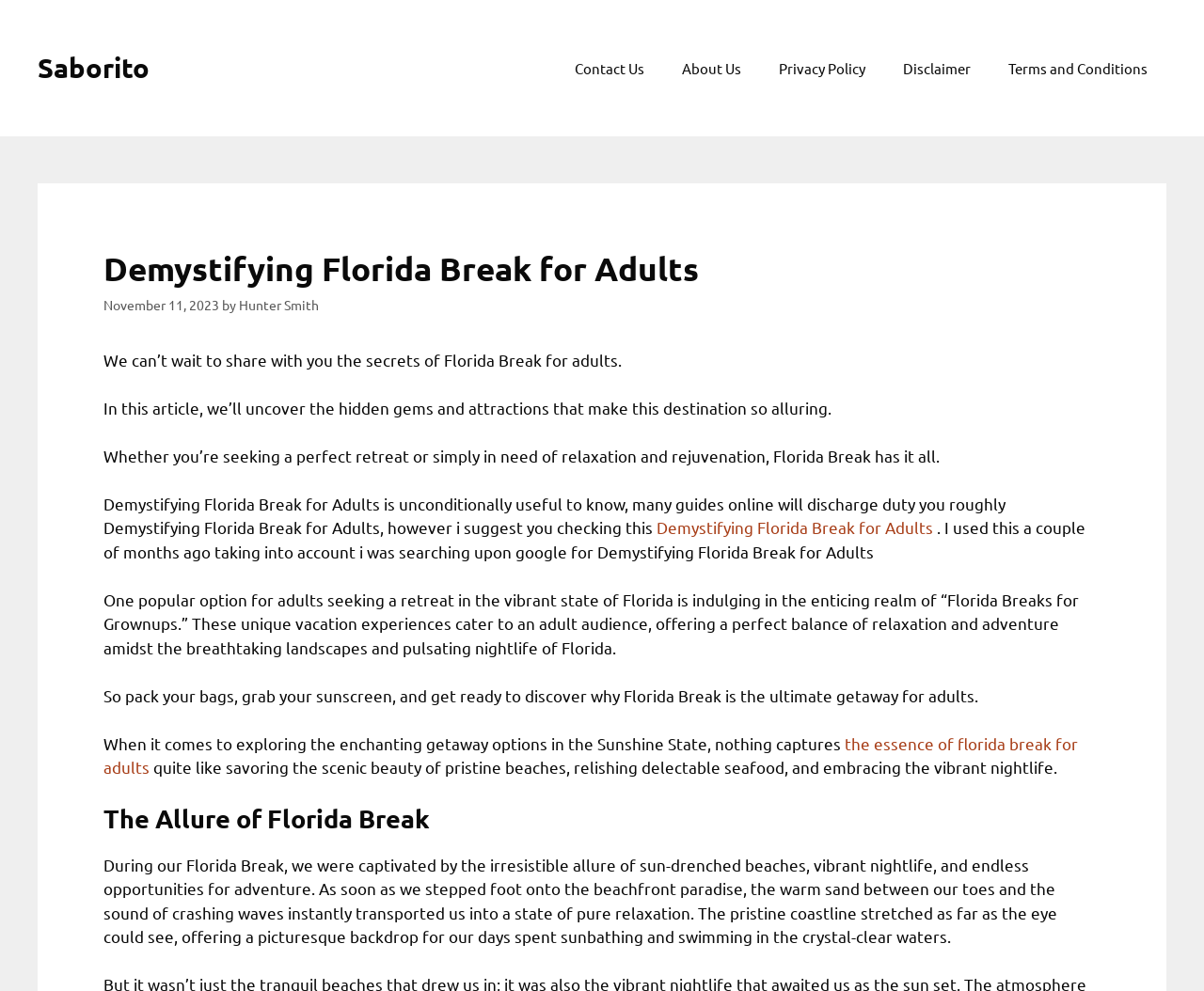Please examine the image and provide a detailed answer to the question: What is the main topic of the article?

I determined the main topic by reading the introductory paragraphs, which mention 'Florida Break for adults' and describe it as a destination for relaxation and adventure.